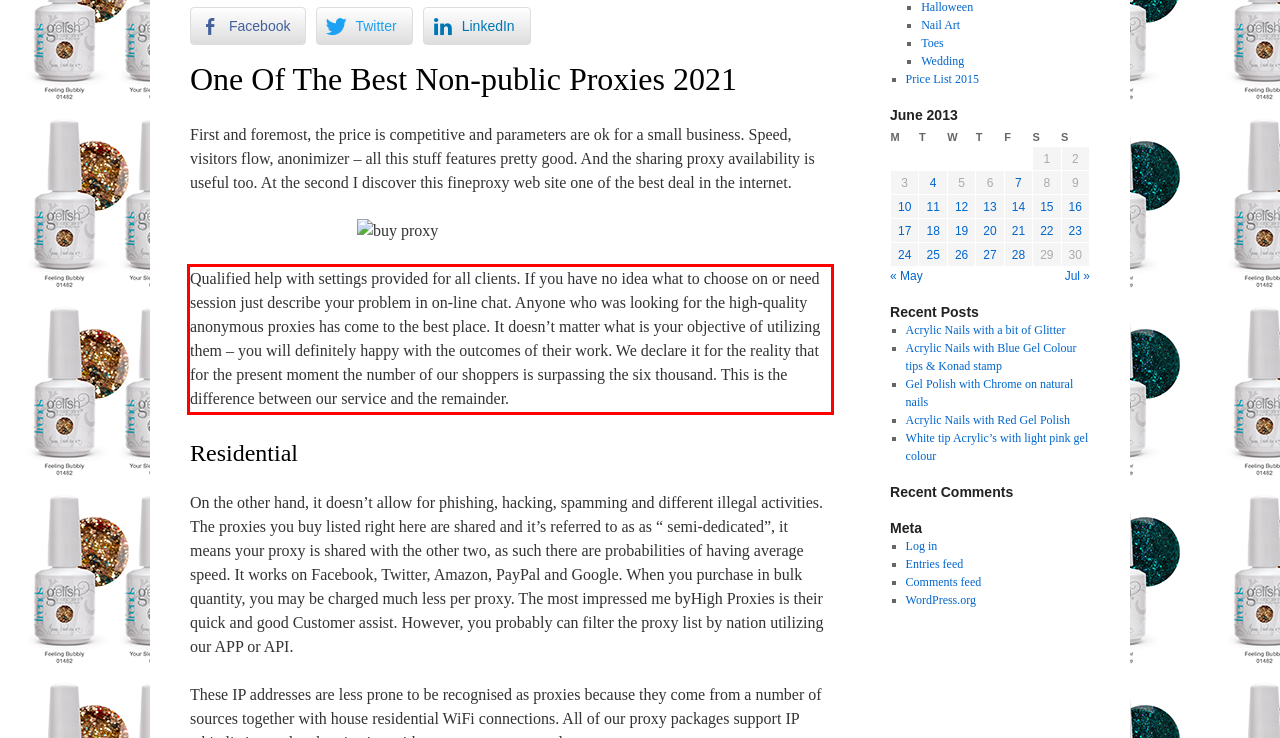Your task is to recognize and extract the text content from the UI element enclosed in the red bounding box on the webpage screenshot.

Qualified help with settings provided for all clients. If you have no idea what to choose on or need session just describe your problem in on-line chat. Anyone who was looking for the high-quality anonymous proxies has come to the best place. It doesn’t matter what is your objective of utilizing them – you will definitely happy with the outcomes of their work. We declare it for the reality that for the present moment the number of our shoppers is surpassing the six thousand. This is the difference between our service and the remainder.